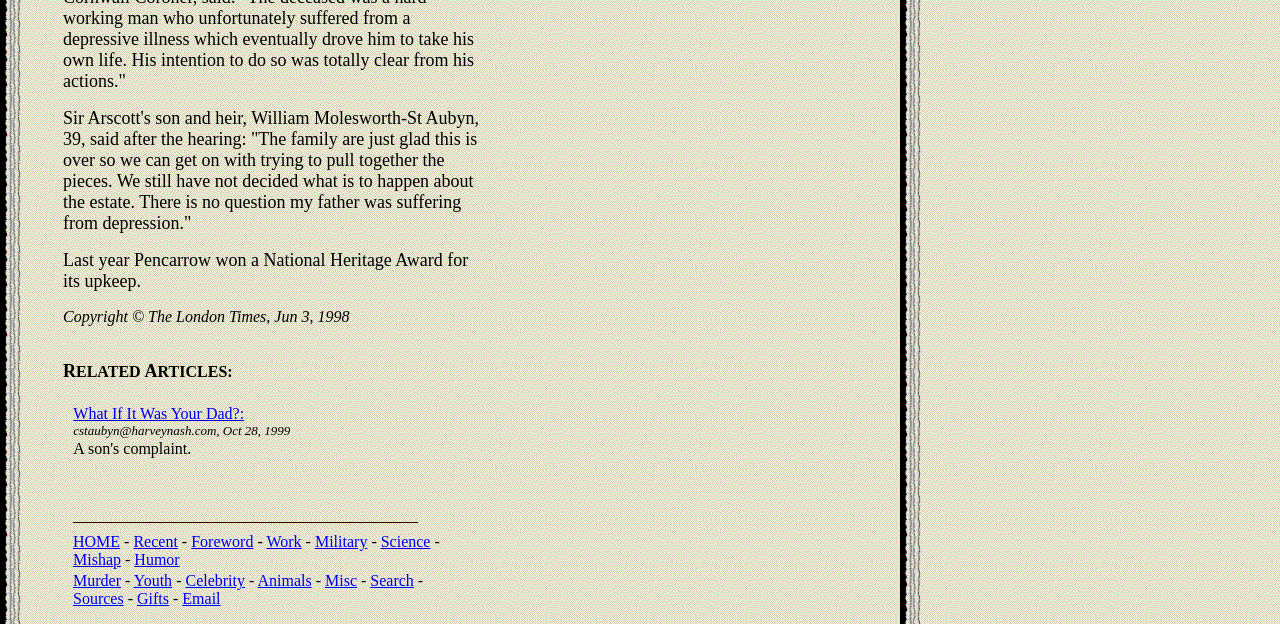Answer the following inquiry with a single word or phrase:
Who said the family are just glad this is over?

William Molesworth-St Aubyn